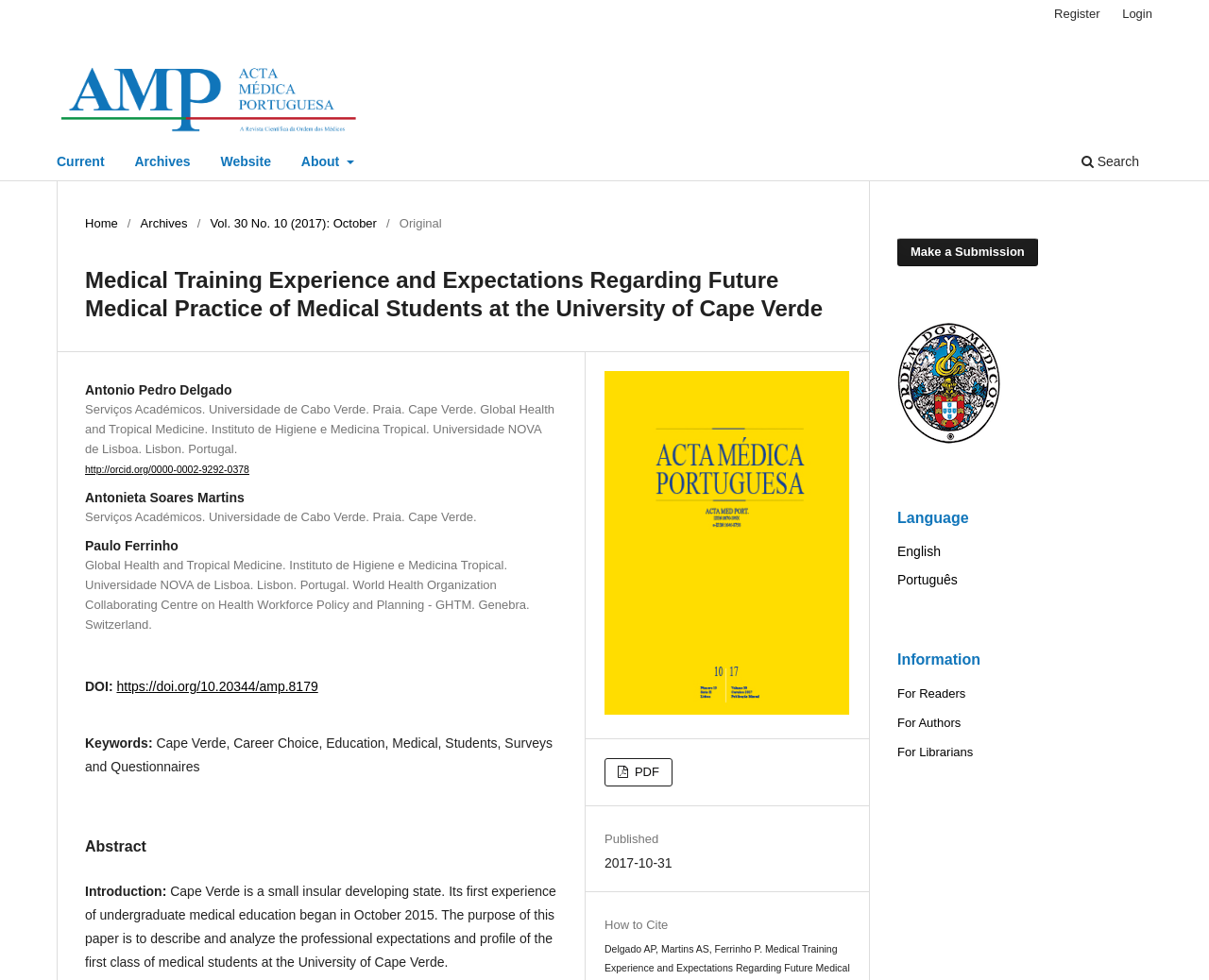Craft a detailed narrative of the webpage's structure and content.

The webpage is an academic article titled "Medical Training Experience and Expectations Regarding Future Medical Practice of Medical Students at the University of Cape Verde" published in Acta Médica Portuguesa. 

At the top left, there is a logo image and a link next to it. Below them, there is a navigation menu with links to "Current", "Archives", "Website", "About", and "Search". On the top right, there are links to "Register" and "Login". 

Below the navigation menu, there is a secondary navigation menu showing the current location, with links to "Home", "Archives", and the specific article title. 

The main content of the article starts with a heading displaying the title, followed by the authors' names and affiliations. There is a link to the author's ORCID profile. 

The article's metadata is displayed, including the DOI, keywords, and abstract. The abstract is a brief summary of the article, describing the purpose of the paper and the context of medical education in Cape Verde. 

On the right side of the page, there is a sidebar with links to "Make a Submission", "Ordem dos Médicos", and language options. Below the language options, there are links to information for readers, authors, and librarians. 

At the bottom of the page, there are links to download the article in PDF format, the publication date, and citation information.